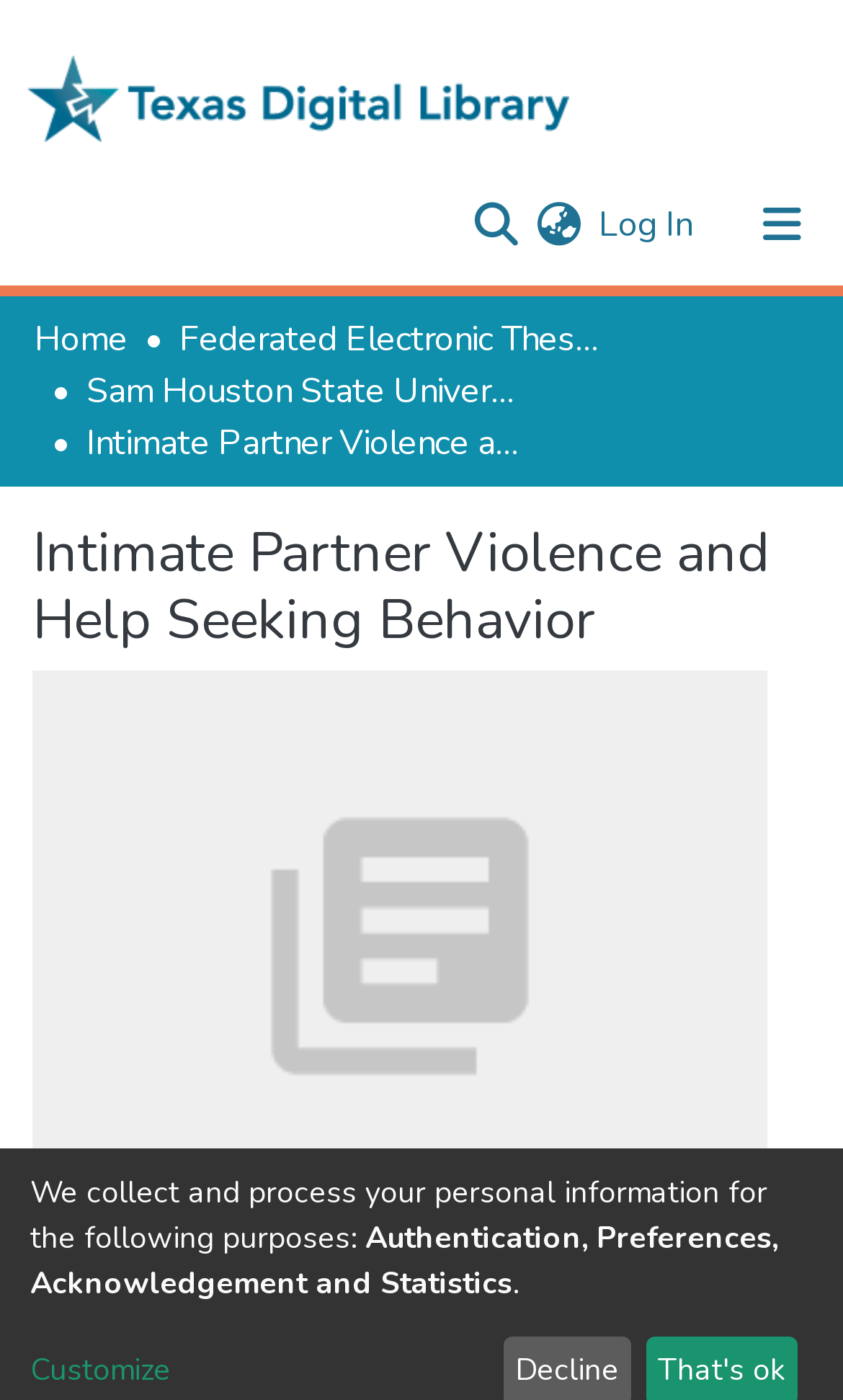Respond to the question below with a single word or phrase:
What is the purpose of the text box?

Search